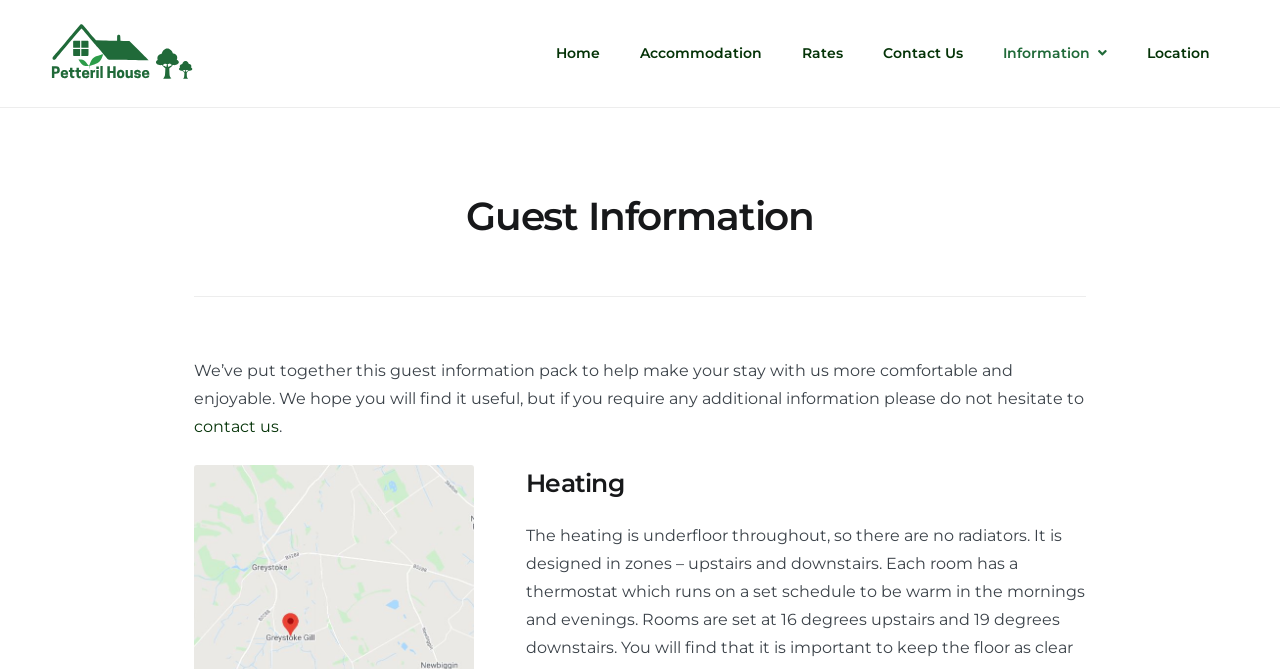What is the purpose of the guest information pack?
Using the image, respond with a single word or phrase.

To make stay comfortable and enjoyable